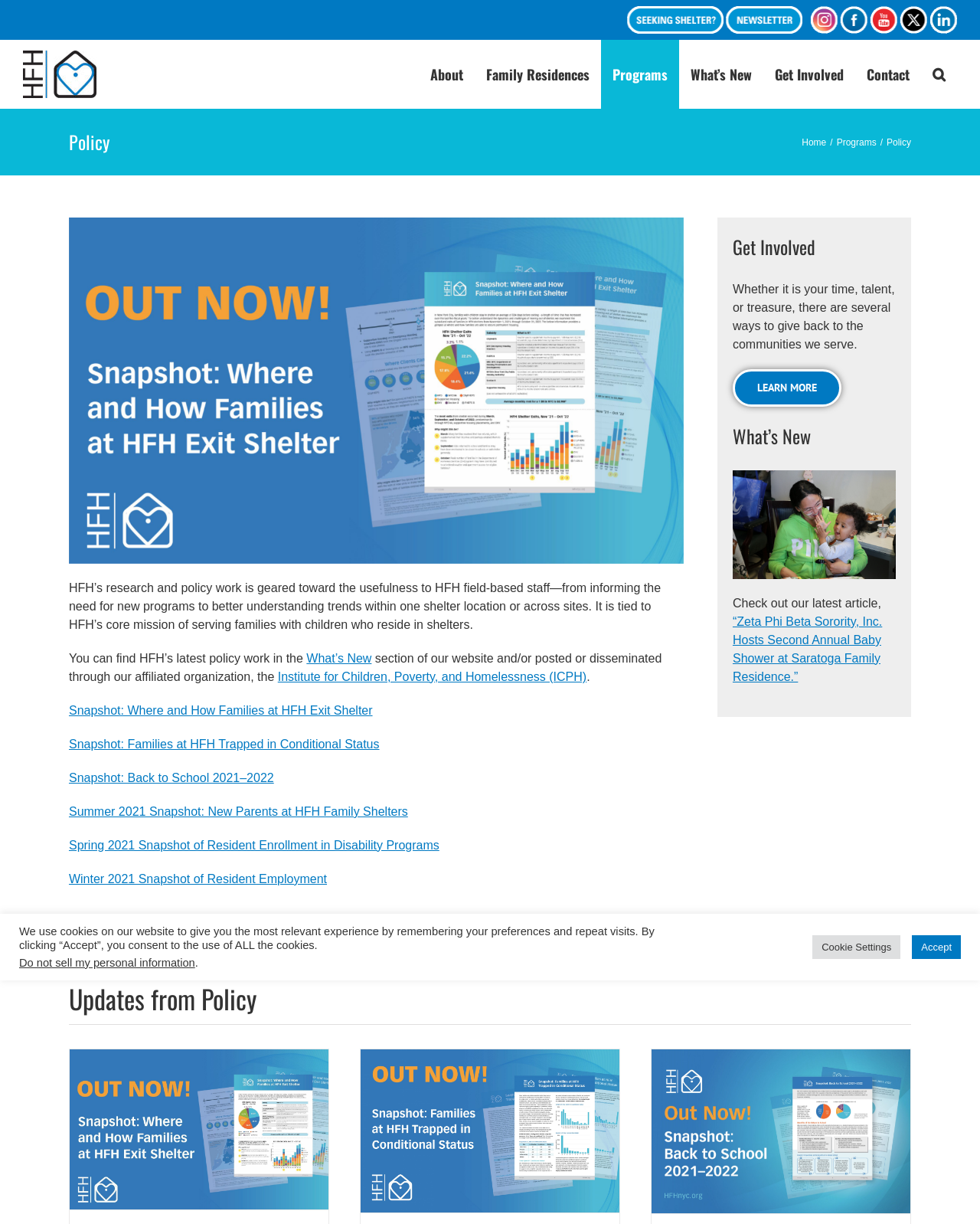Examine the image and give a thorough answer to the following question:
What is the topic of the article mentioned in the 'What’s New' section?

The topic of the article mentioned in the 'What’s New' section is the baby shower hosted by Zeta Phi Beta Sorority, Inc. at Saratoga Family Residence, as mentioned in the link '“Zeta Phi Beta Sorority, Inc. Hosts Second Annual Baby Shower at Saratoga Family Residence.”'